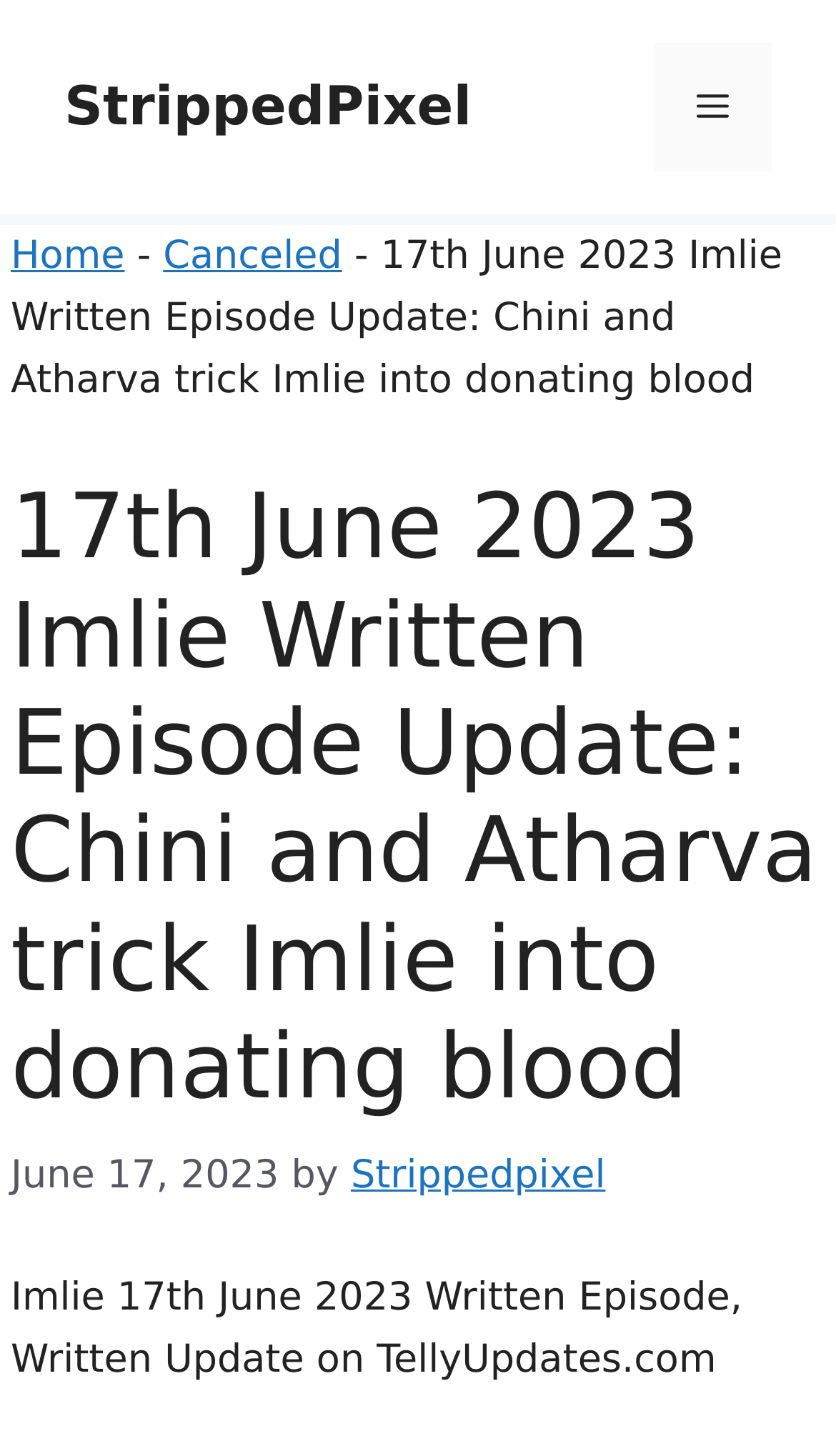From the screenshot, find the bounding box of the UI element matching this description: "Canceled". Supply the bounding box coordinates in the form [left, top, right, bottom], each a float between 0 and 1.

[0.195, 0.16, 0.409, 0.191]